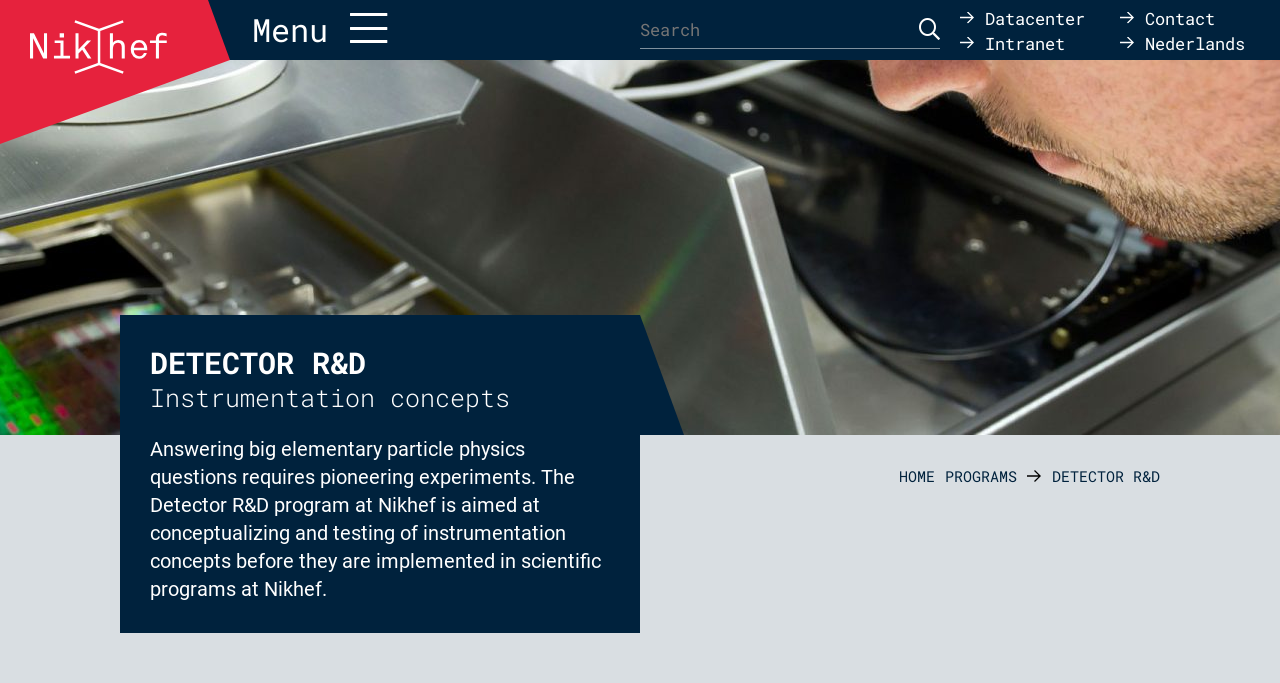What is the name of the program described on this webpage?
Please provide a comprehensive answer based on the details in the screenshot.

The webpage has a heading 'DETECTOR R&D' and a static text that mentions 'The Detector R&D program at Nikhef', so the name of the program is Detector R&D.